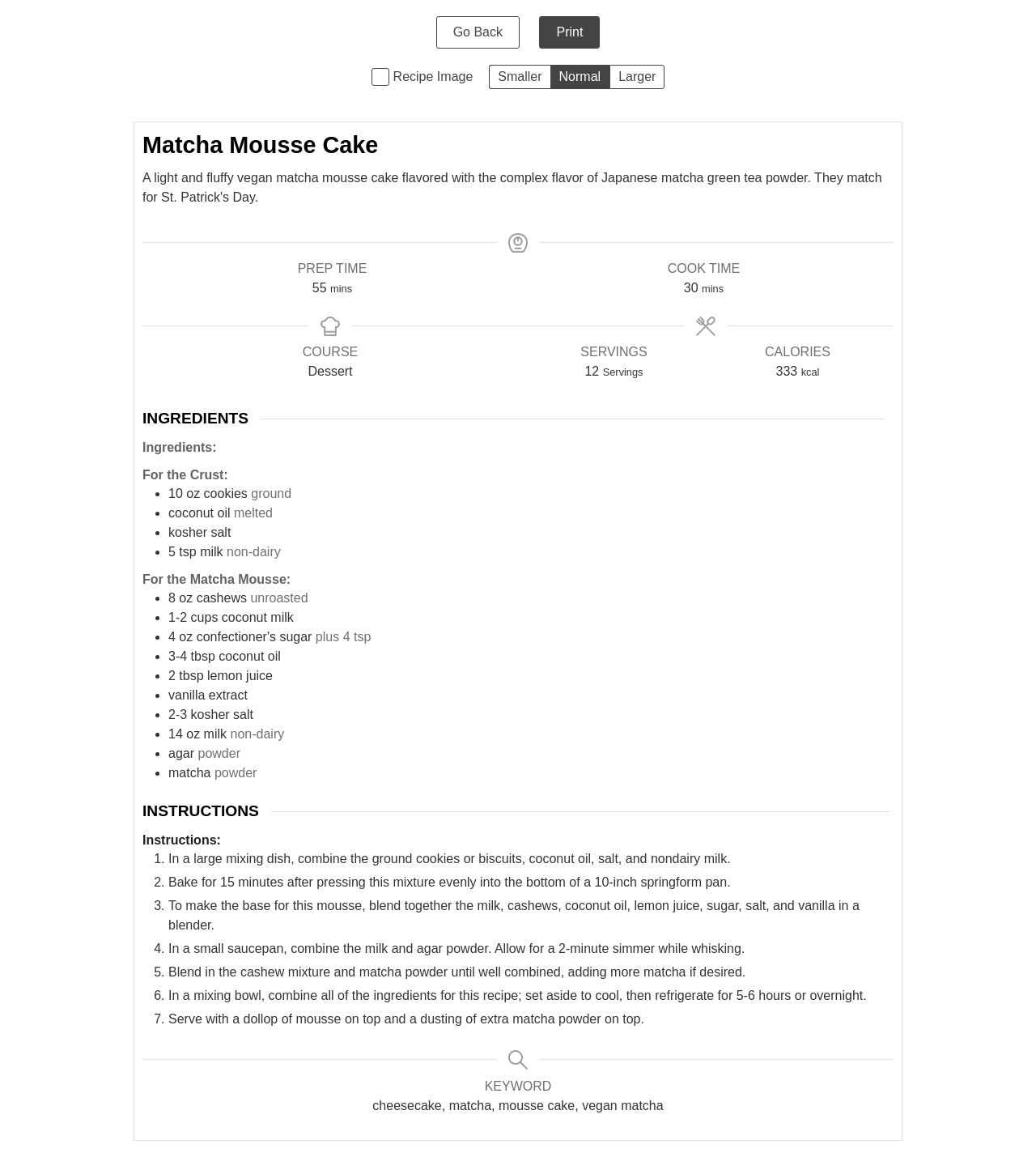How many servings does the Matcha Mousse Cake recipe yield?
From the screenshot, provide a brief answer in one word or phrase.

12